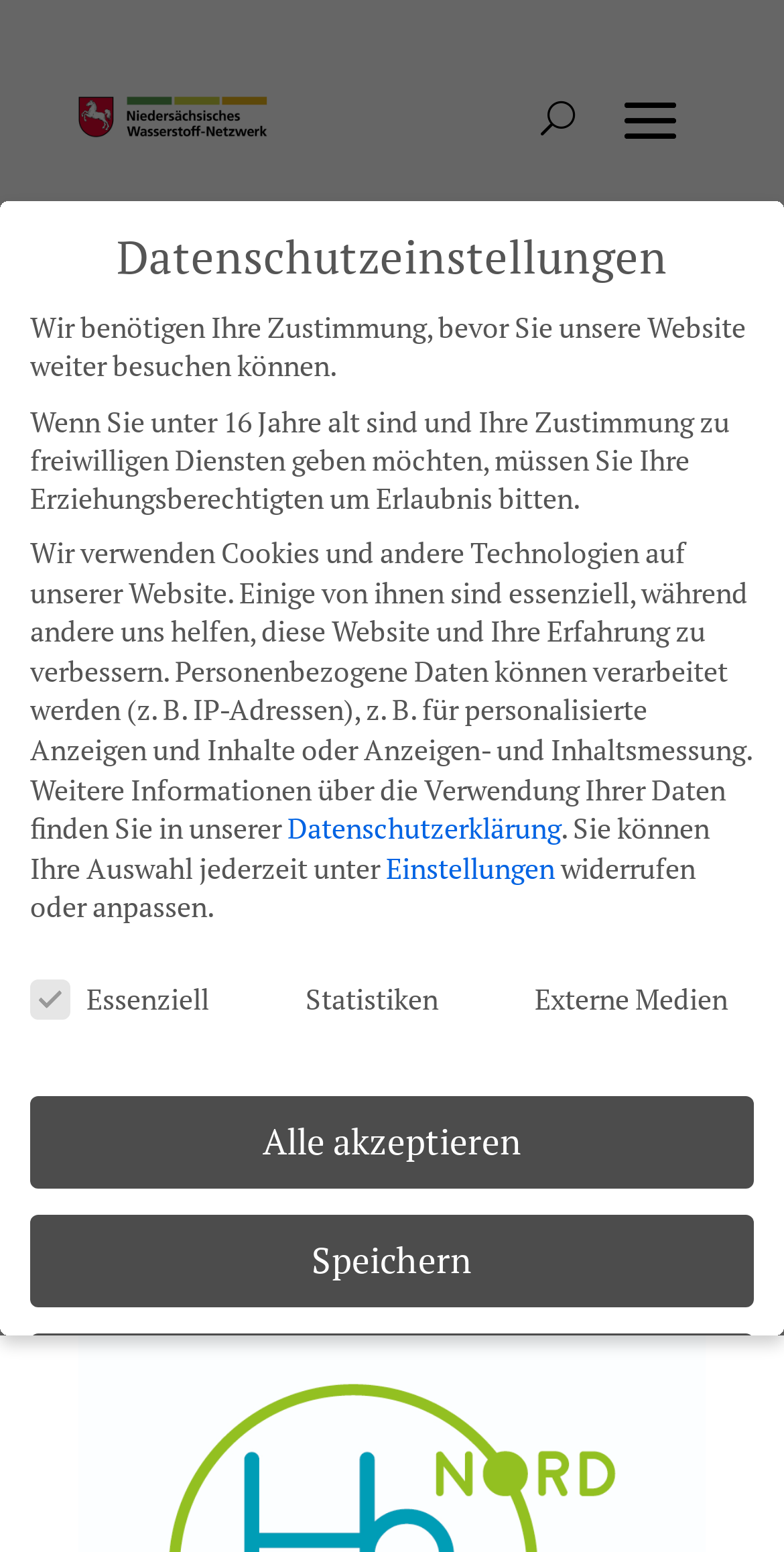Please identify the bounding box coordinates of the area I need to click to accomplish the following instruction: "Go to the Mitarbeiterqualifizierung page".

[0.1, 0.671, 0.9, 0.733]